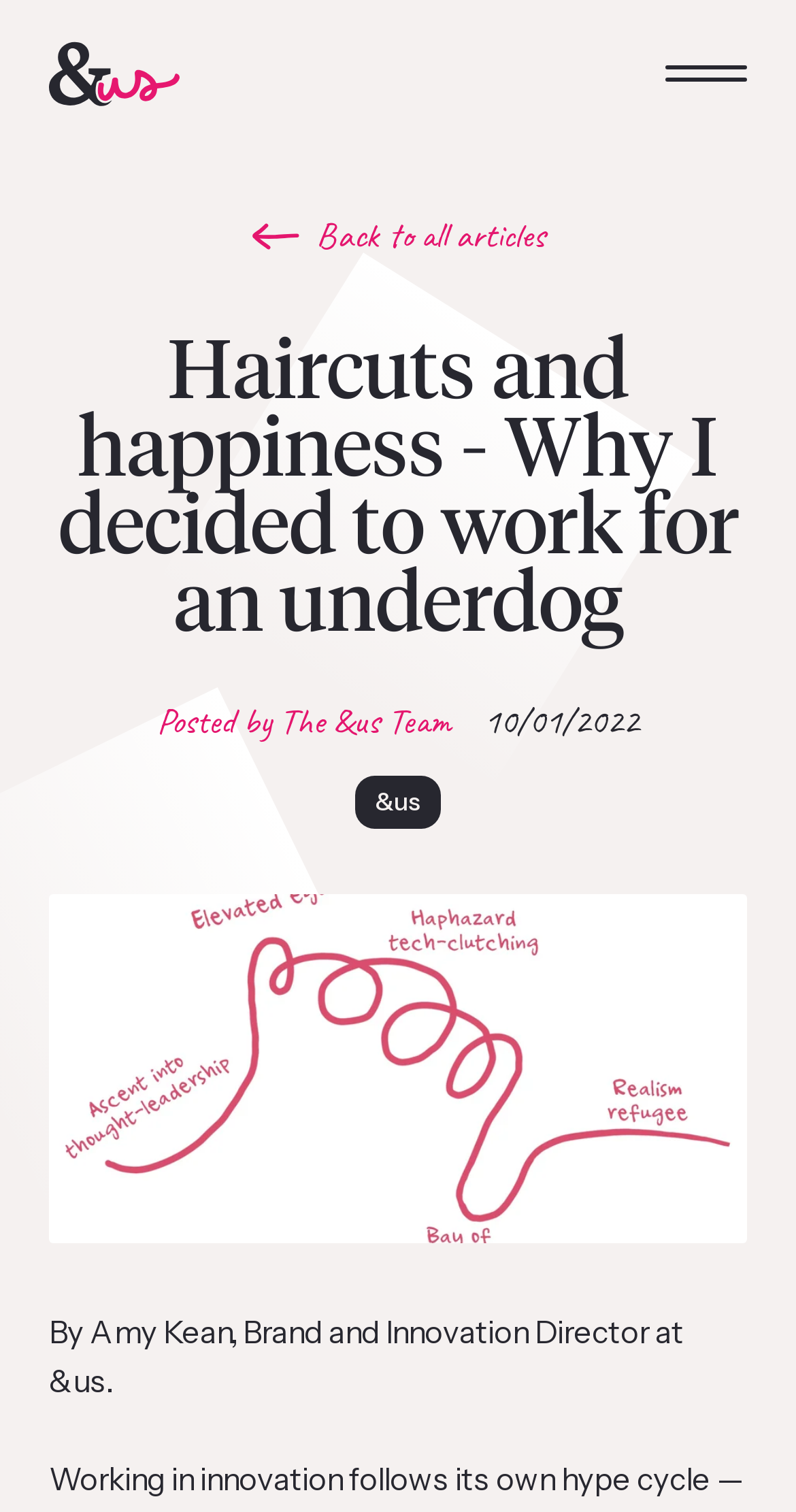Determine the bounding box coordinates of the section to be clicked to follow the instruction: "Get in touch with &us". The coordinates should be given as four float numbers between 0 and 1, formatted as [left, top, right, bottom].

[0.103, 0.54, 0.449, 0.585]